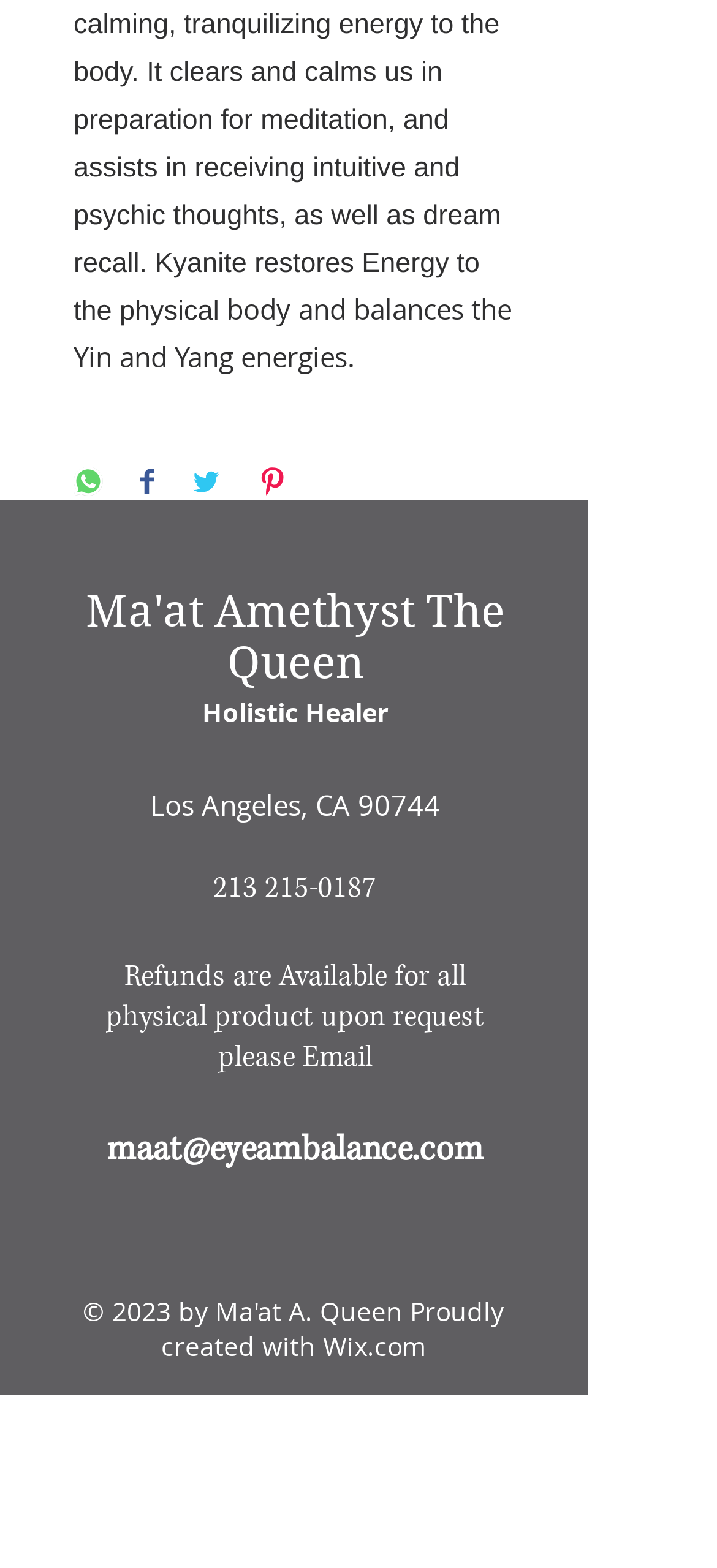Could you locate the bounding box coordinates for the section that should be clicked to accomplish this task: "Share on WhatsApp".

[0.103, 0.298, 0.144, 0.32]